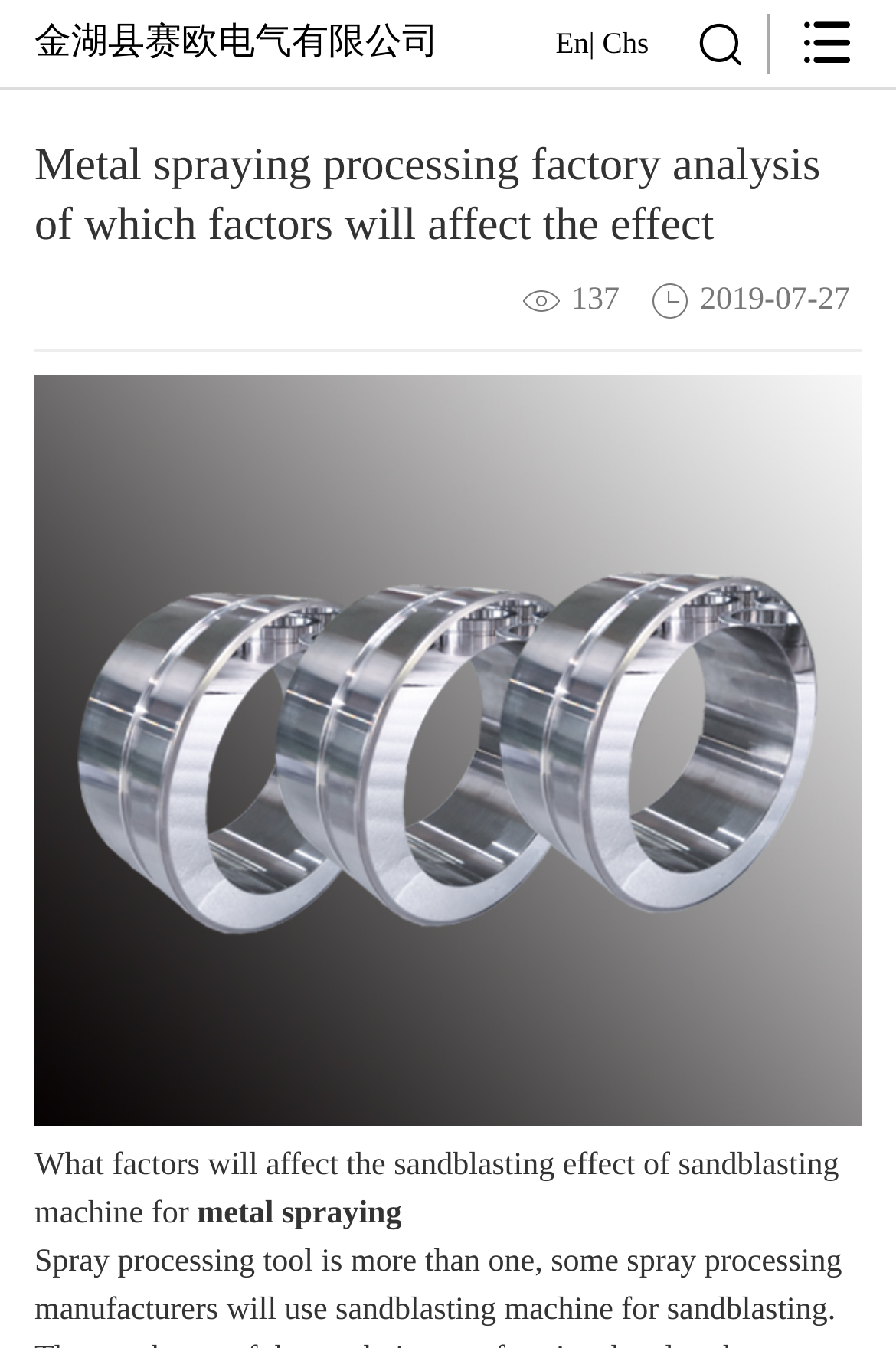Create a detailed summary of all the visual and textual information on the webpage.

The webpage appears to be an article or blog post from a metal spraying processing factory, with a focus on analyzing the factors that affect the sandblasting effect of sandblasting machines. 

At the top left of the page, there is a link to the company's name, "金湖县赛欧电气有限公司", followed by language options, including "En" and "Chs", and a vertical line separator. 

To the right of the language options, there are two icons, '\ue734' and '\ue604', which may represent social media or sharing links. 

Below the top navigation bar, there is a heading that summarizes the content of the page, "Metal spraying processing factory analysis of which factors will affect the effect". 

On the right side of the page, there are two pieces of metadata, "137" and "2019-07-27", which may represent the number of views and the publication date, respectively. 

The main content of the page is an image, "阀座2.jpg", which takes up most of the page's real estate. 

Below the image, there is a paragraph of text that asks the question, "What factors will affect the sandblasting effect of sandblasting machine for", and a link to the topic "metal spraying".